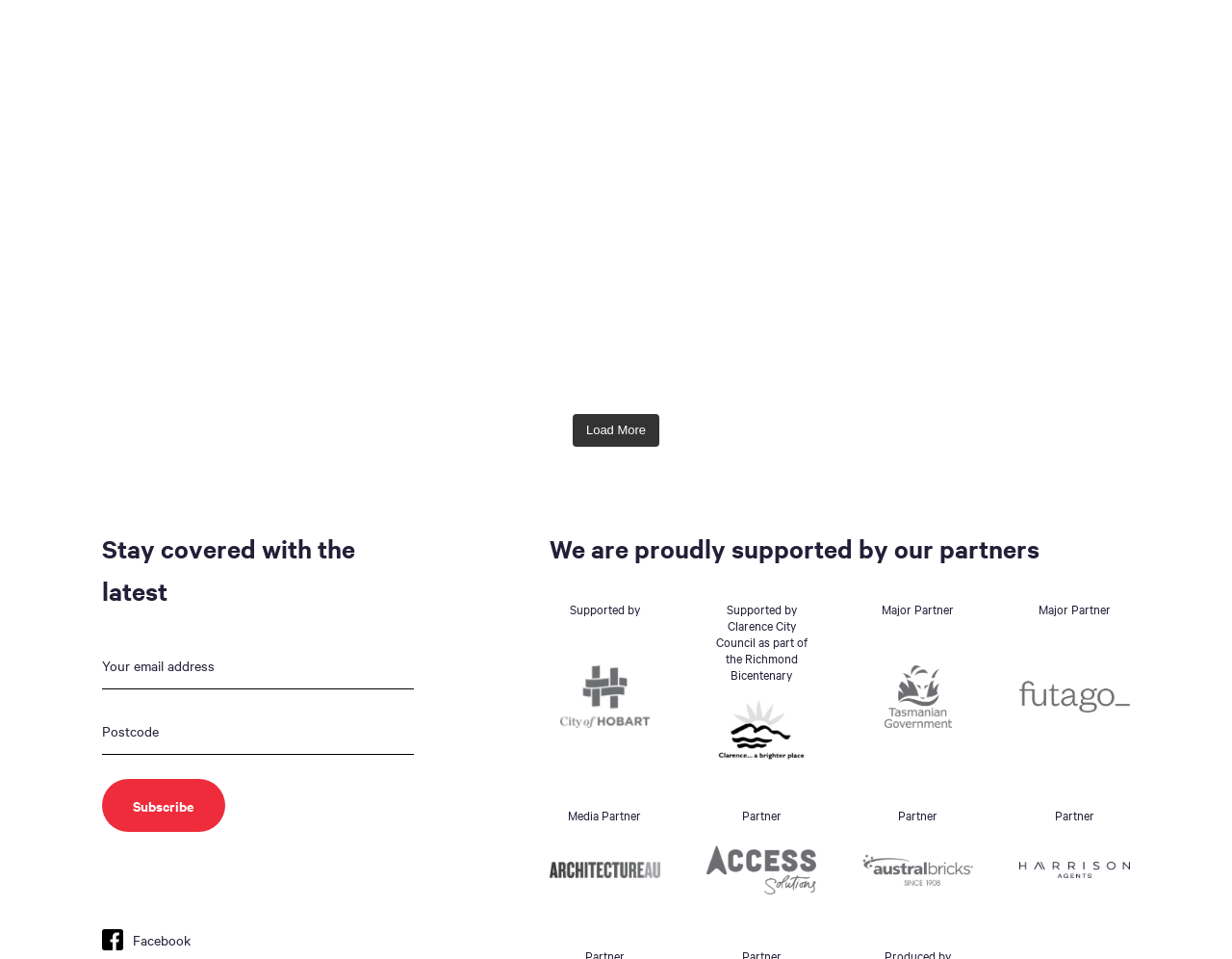Could you locate the bounding box coordinates for the section that should be clicked to accomplish this task: "Explore the Richmond Town Hall".

[0.501, 0.063, 0.664, 0.181]